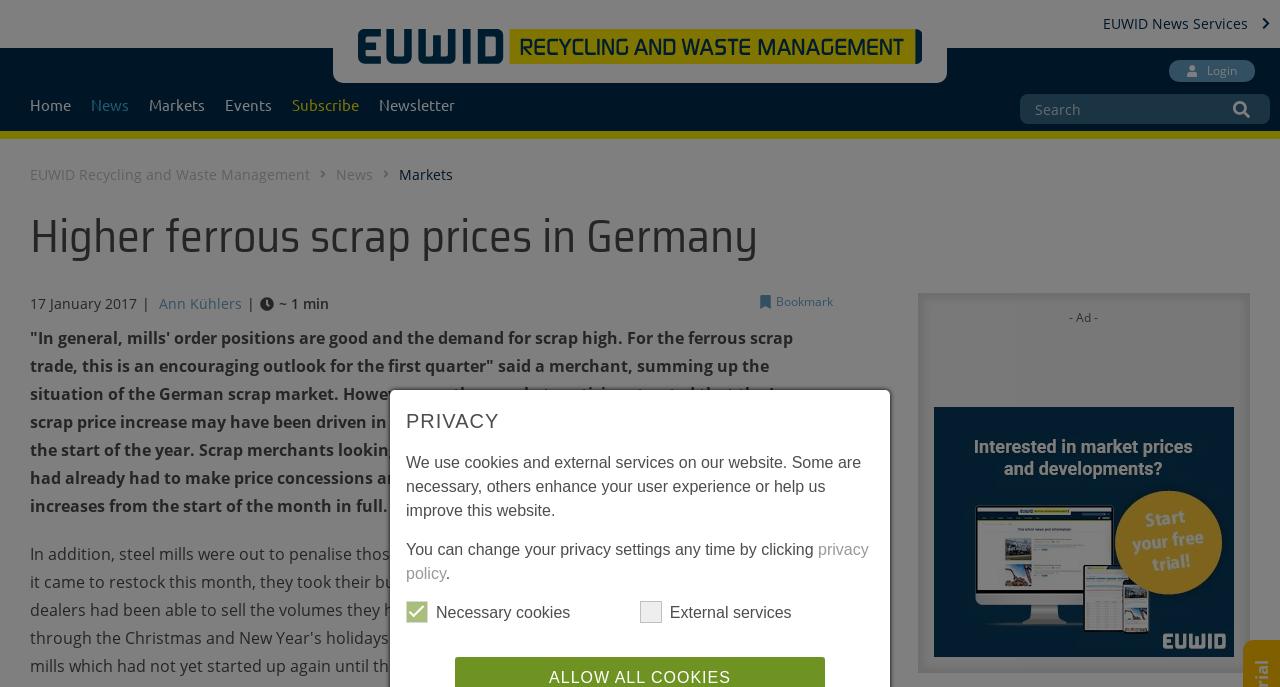Can you find the bounding box coordinates of the area I should click to execute the following instruction: "Login to the website"?

[0.913, 0.087, 0.98, 0.119]